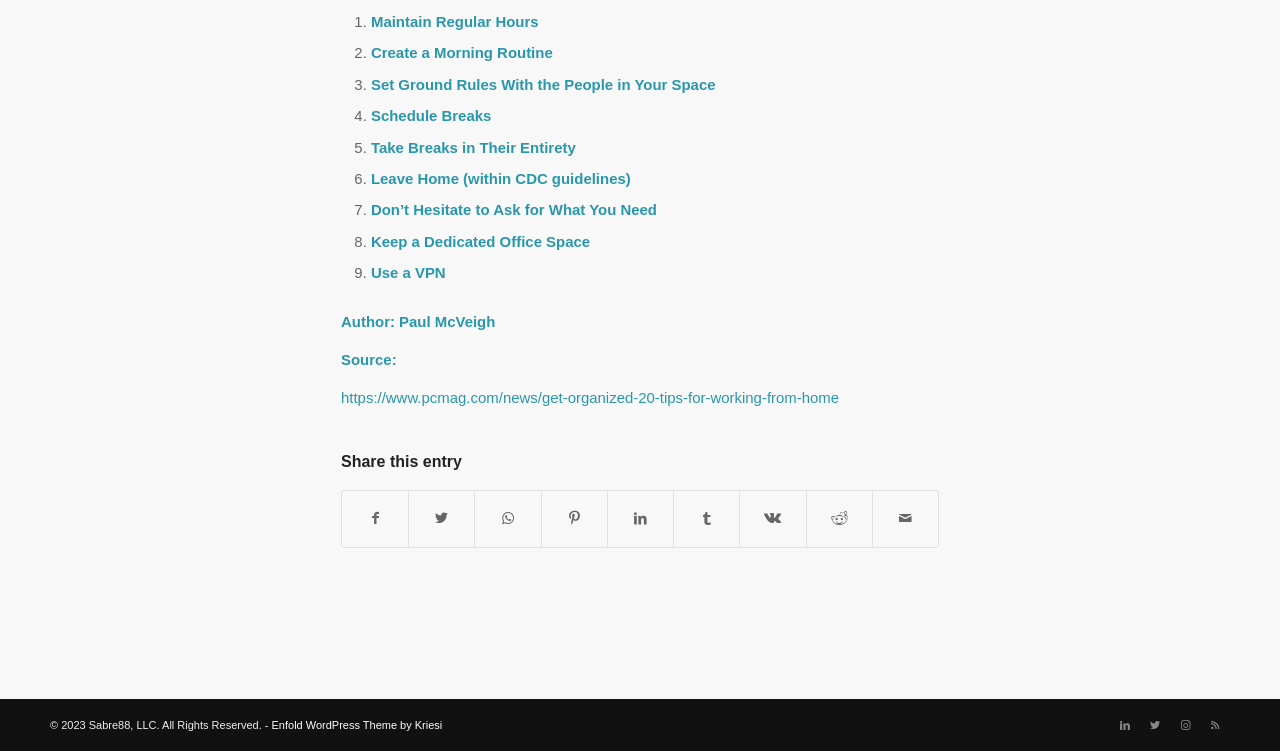What is the source of this article?
Give a one-word or short phrase answer based on the image.

https://www.pcmag.com/news/get-organized-20-tips-for-working-from-home